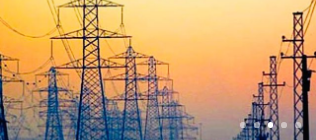Explain the scene depicted in the image, including all details.

The image depicts a landscape filled with multiple electricity pylons, silhouetted against a vibrant sunset. The pylons, characterized by their towering structures and intricate frameworks, are aligned in rows stretching into the horizon. As daylight fades, the sky transforms into a gradient of warm hues, embracing shades of orange and purple, casting a serene yet industrial ambiance. This visual representation may be associated with themes of energy distribution and infrastructure development, reflecting the ongoing discussions about power supply improvements highlighted in recent narratives, particularly regarding initiatives aimed at mitigating power shortages in Pakistan. The backdrop of the sunset adds a layer of beauty to the technical scene, symbolizing both the challenges and progress in the region's energy landscape.